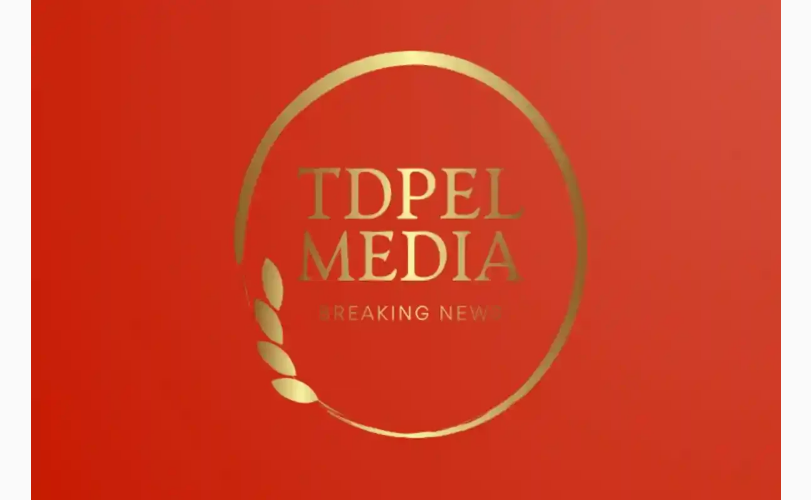What symbolizes achievement and honor in the logo?
Refer to the screenshot and respond with a concise word or phrase.

Laurel branch